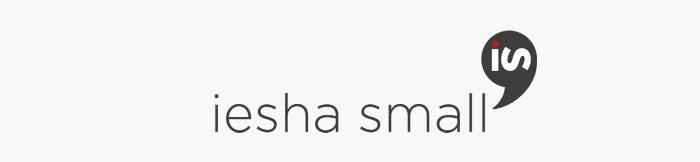Using the elements shown in the image, answer the question comprehensively: What is the shape of the graphic element?

The graphic element accompanying the text is described as resembling a speech bubble, which is a rounded and playful design element often used in visual communication.